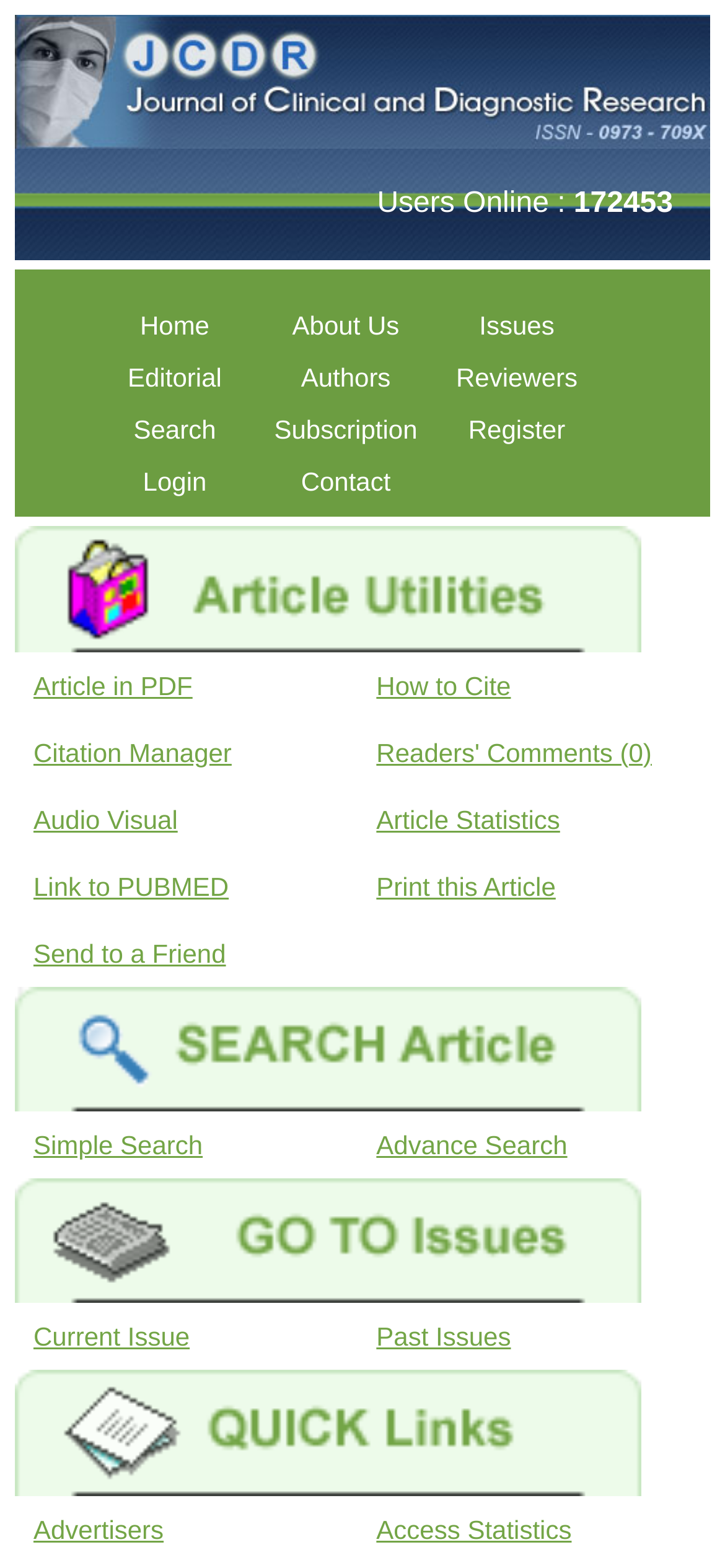Determine the bounding box coordinates for the area you should click to complete the following instruction: "go to home page".

[0.123, 0.191, 0.359, 0.224]